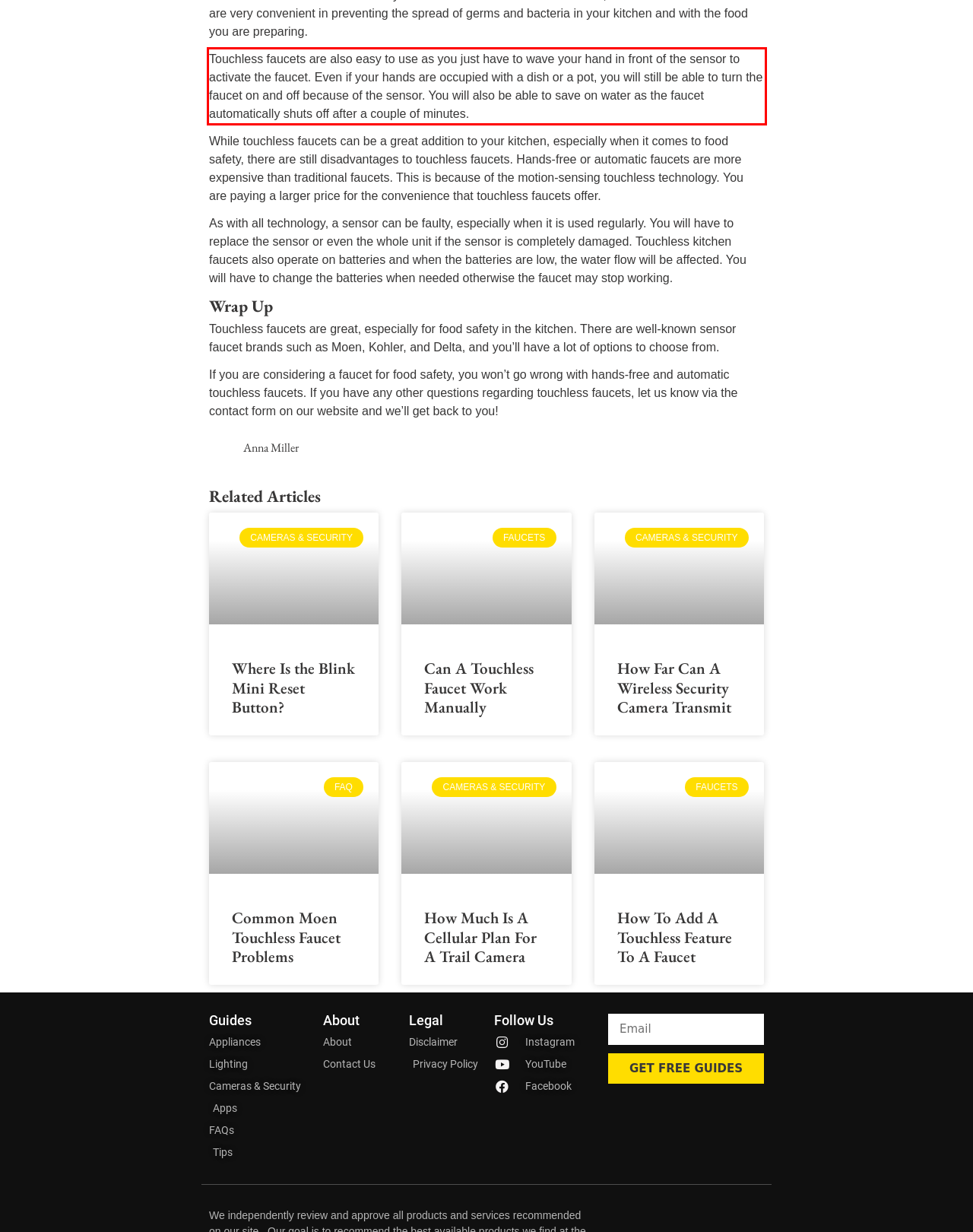Please examine the webpage screenshot containing a red bounding box and use OCR to recognize and output the text inside the red bounding box.

Touchless faucets are also easy to use as you just have to wave your hand in front of the sensor to activate the faucet. Even if your hands are occupied with a dish or a pot, you will still be able to turn the faucet on and off because of the sensor. You will also be able to save on water as the faucet automatically shuts off after a couple of minutes.